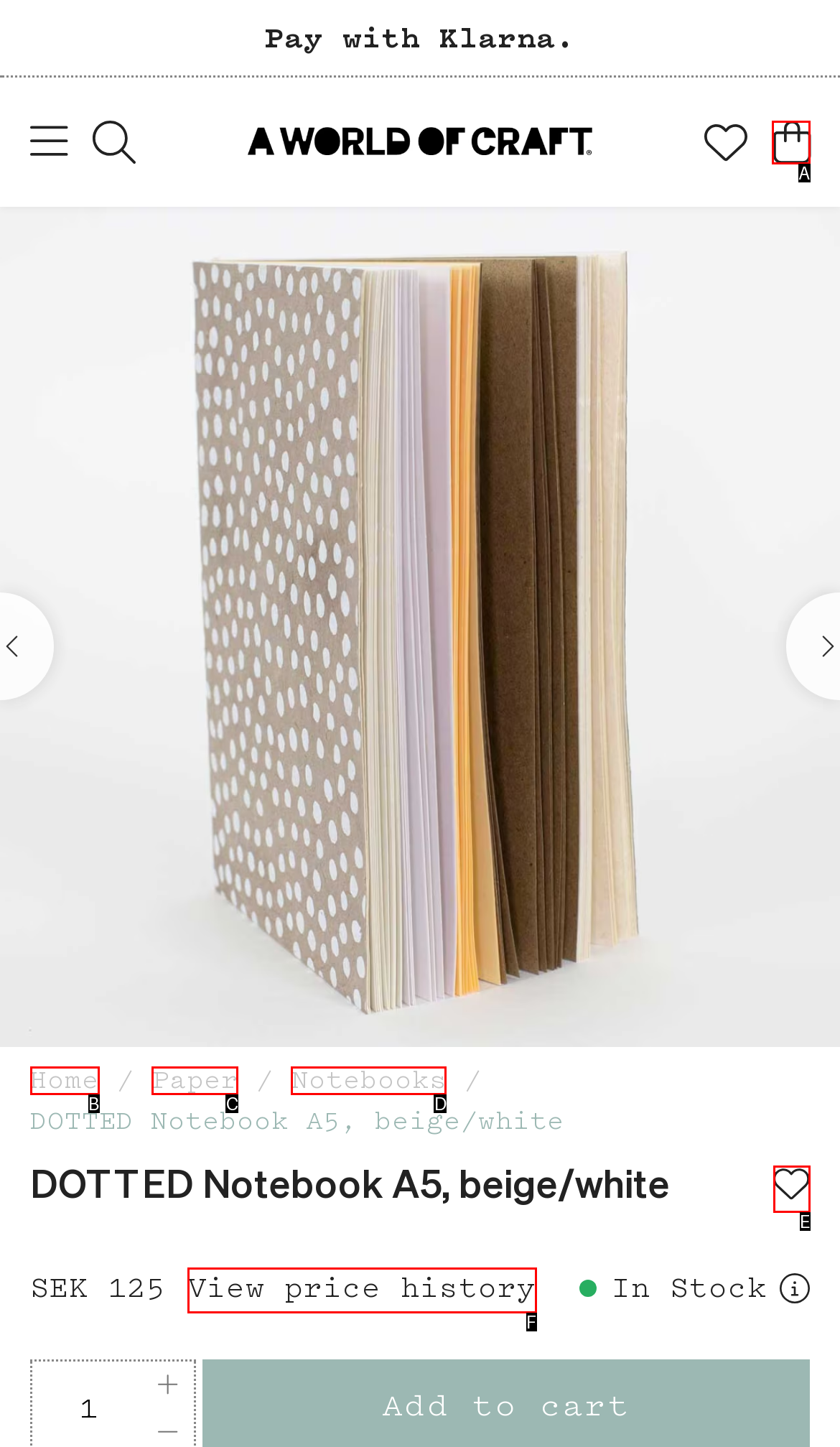Identify the UI element that best fits the description: View price history
Respond with the letter representing the correct option.

F